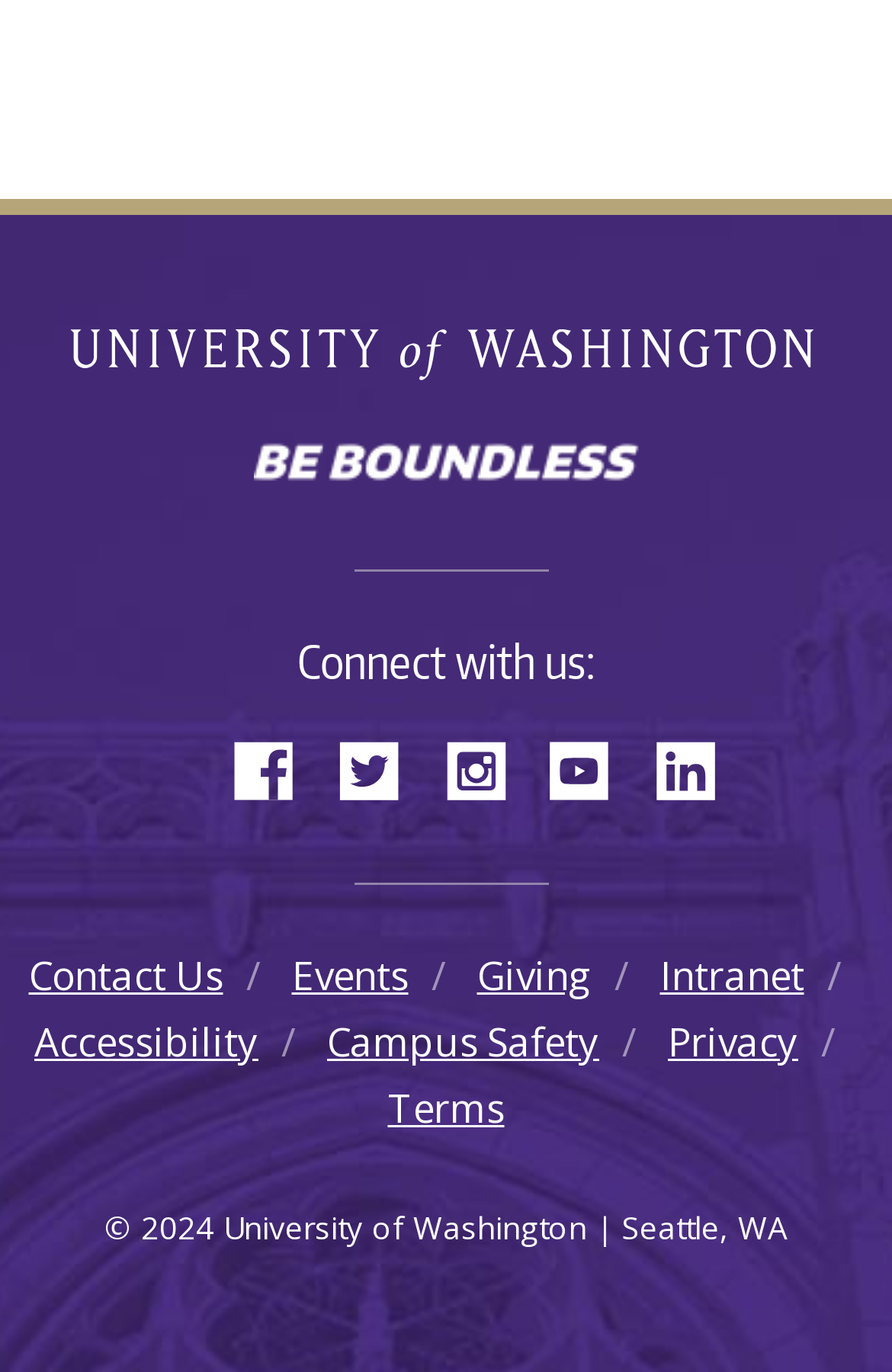Provide the bounding box coordinates of the HTML element this sentence describes: "SnduGopew".

None